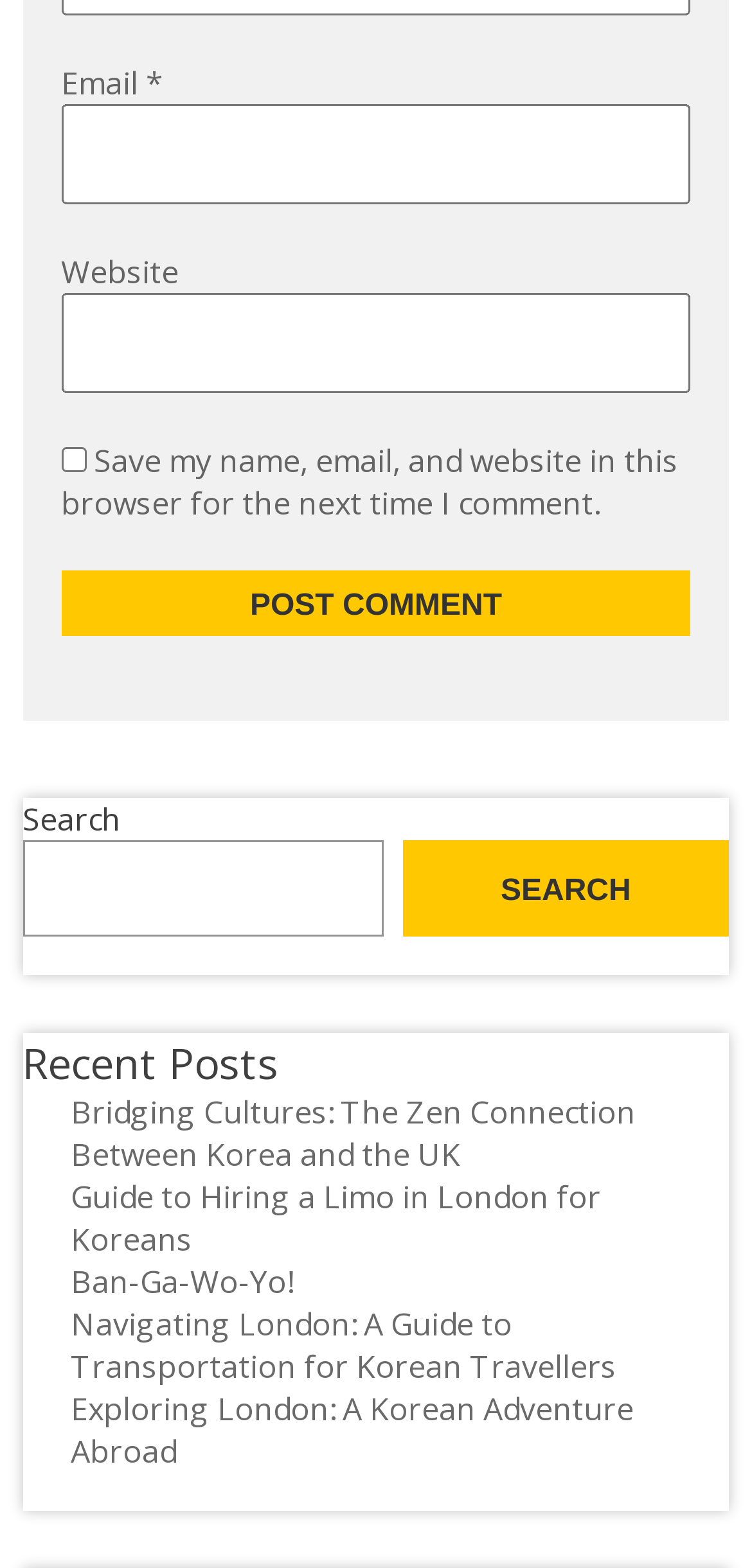Please specify the bounding box coordinates of the area that should be clicked to accomplish the following instruction: "Post a comment". The coordinates should consist of four float numbers between 0 and 1, i.e., [left, top, right, bottom].

[0.081, 0.363, 0.919, 0.405]